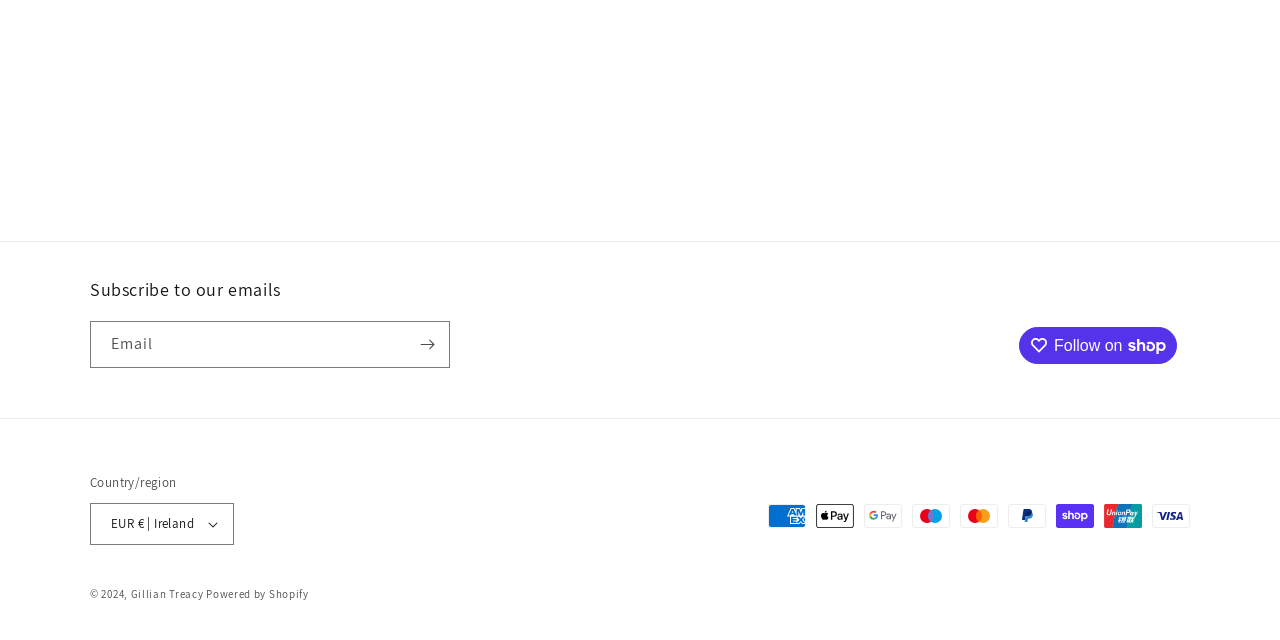Determine the bounding box for the UI element as described: "Gillian Treacy". The coordinates should be represented as four float numbers between 0 and 1, formatted as [left, top, right, bottom].

[0.102, 0.917, 0.159, 0.938]